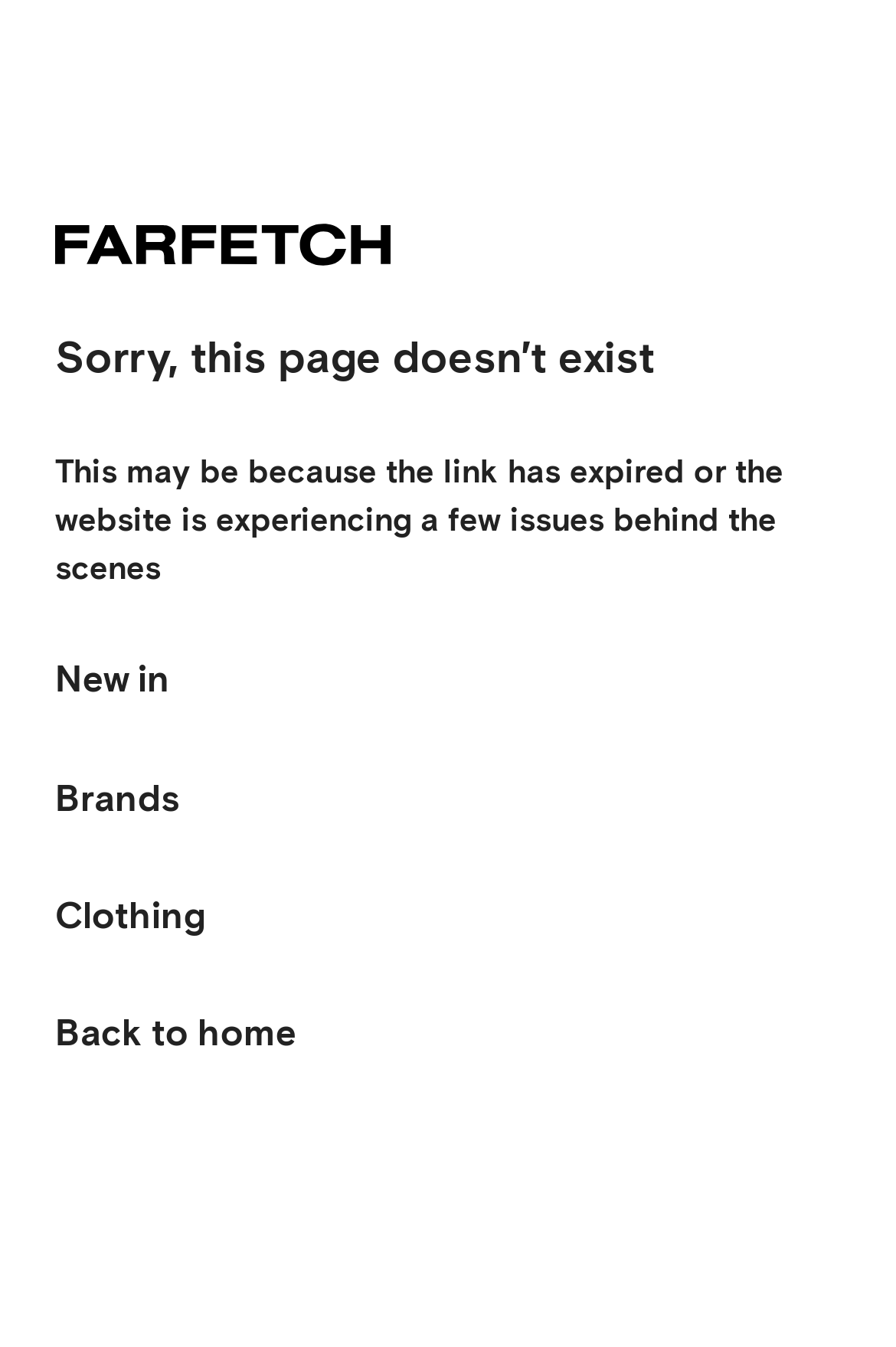Please provide a one-word or phrase answer to the question: 
How many links are available on the top section?

5